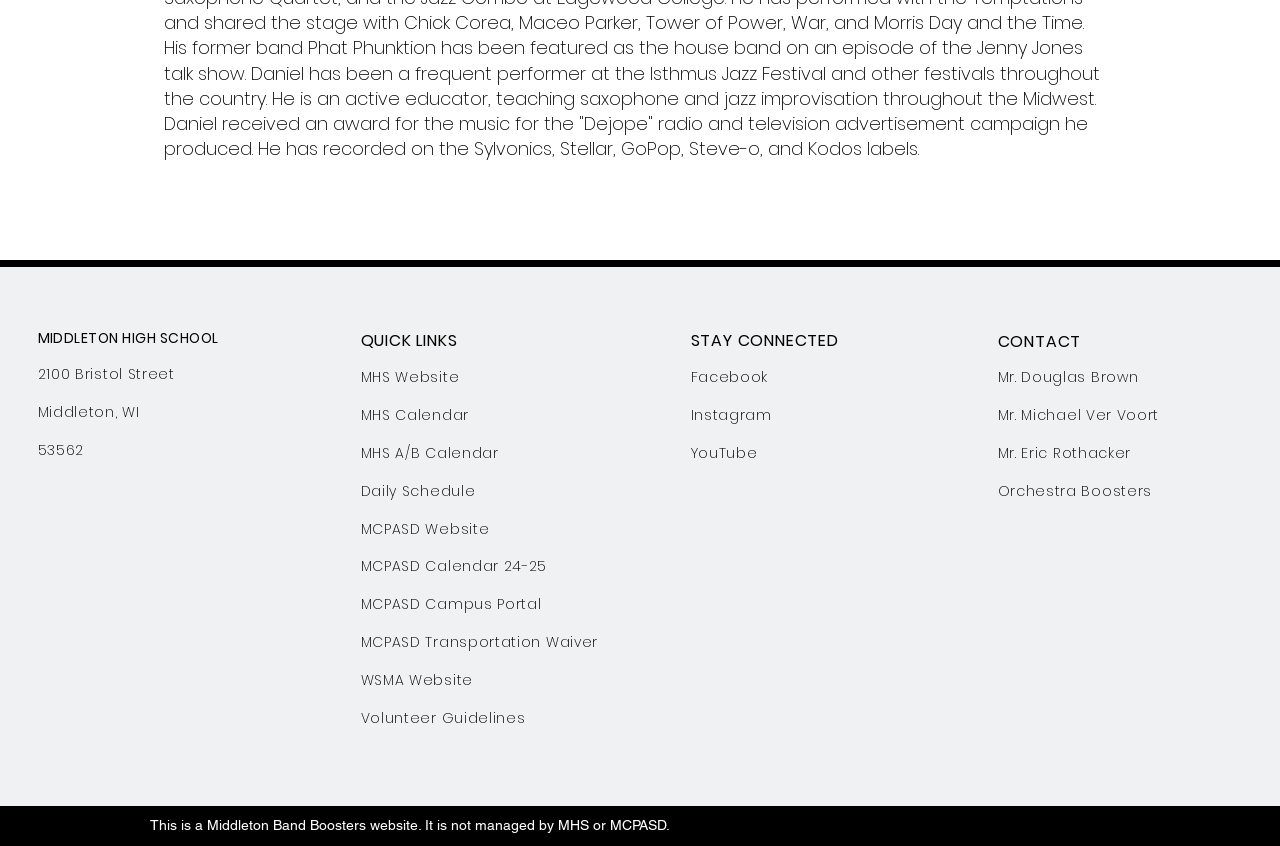Please identify the bounding box coordinates of the area that needs to be clicked to follow this instruction: "check Daily Schedule".

[0.282, 0.568, 0.371, 0.592]